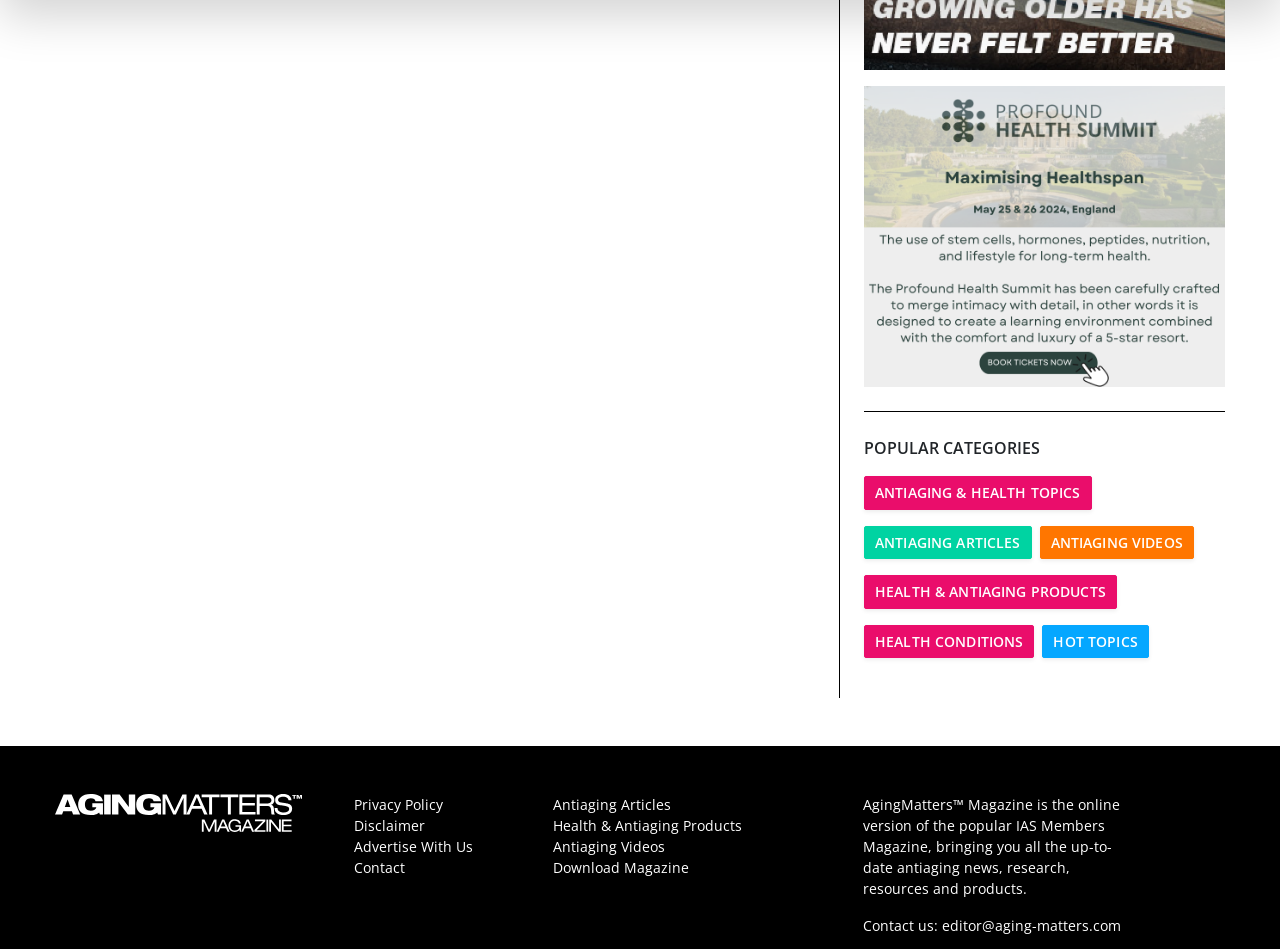Please identify the bounding box coordinates of the clickable element to fulfill the following instruction: "Download Magazine". The coordinates should be four float numbers between 0 and 1, i.e., [left, top, right, bottom].

[0.432, 0.904, 0.538, 0.925]